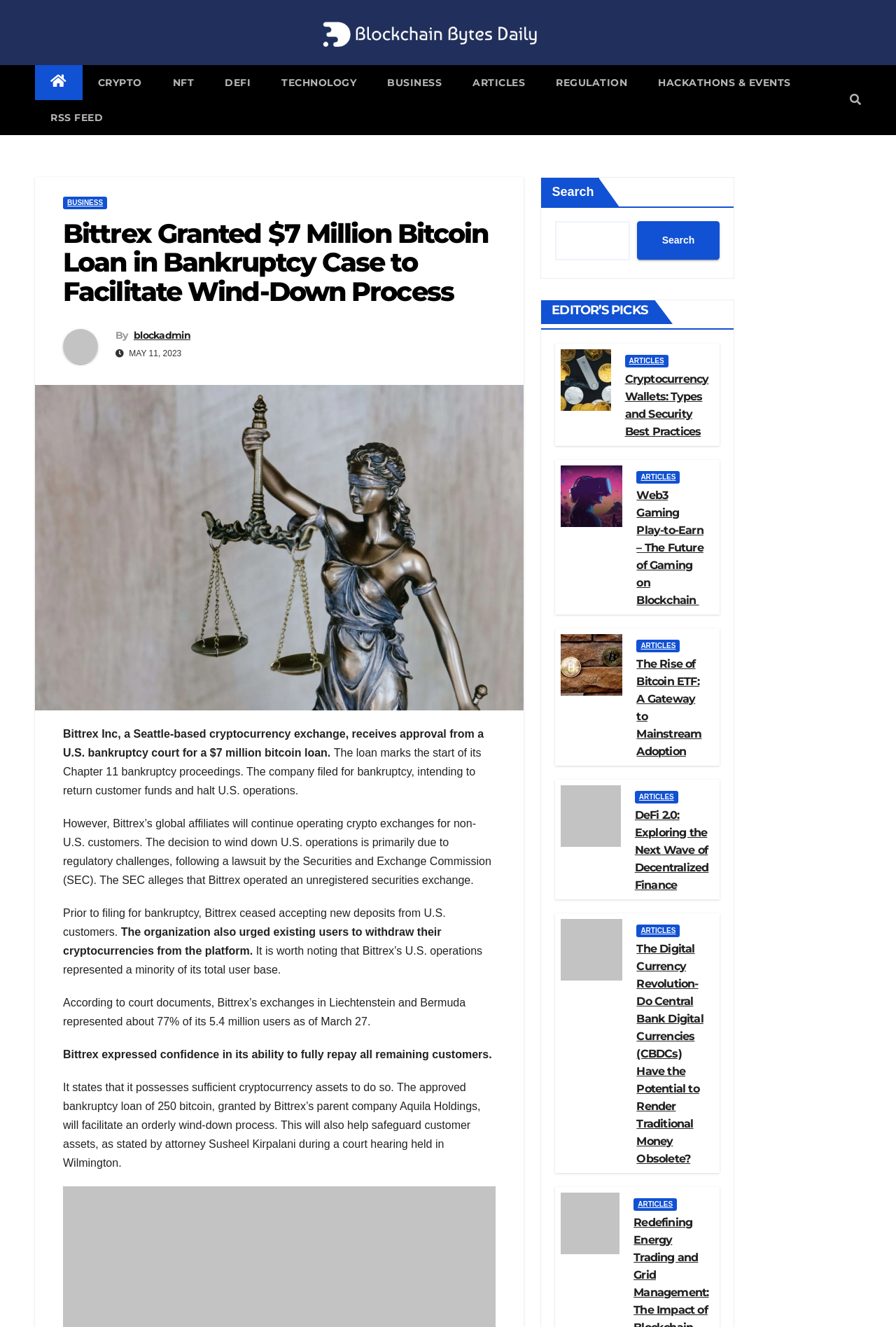Specify the bounding box coordinates for the region that must be clicked to perform the given instruction: "Click on Blockchain Bytes Daily".

[0.039, 0.0, 0.922, 0.049]